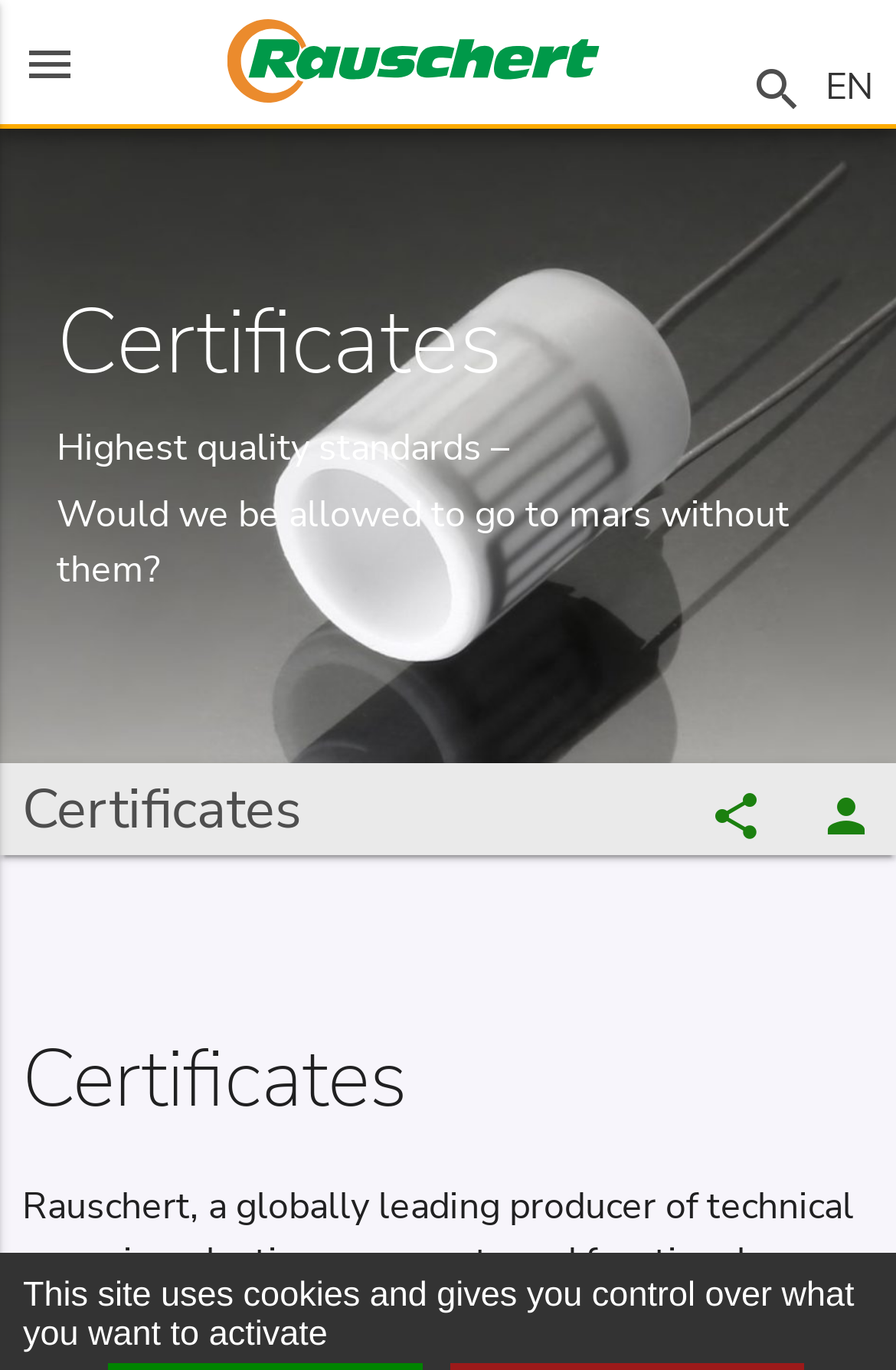Extract the bounding box coordinates for the UI element described by the text: "parent_node: search". The coordinates should be in the form of [left, top, right, bottom] with values between 0 and 1.

[0.292, 0.0, 0.708, 0.105]